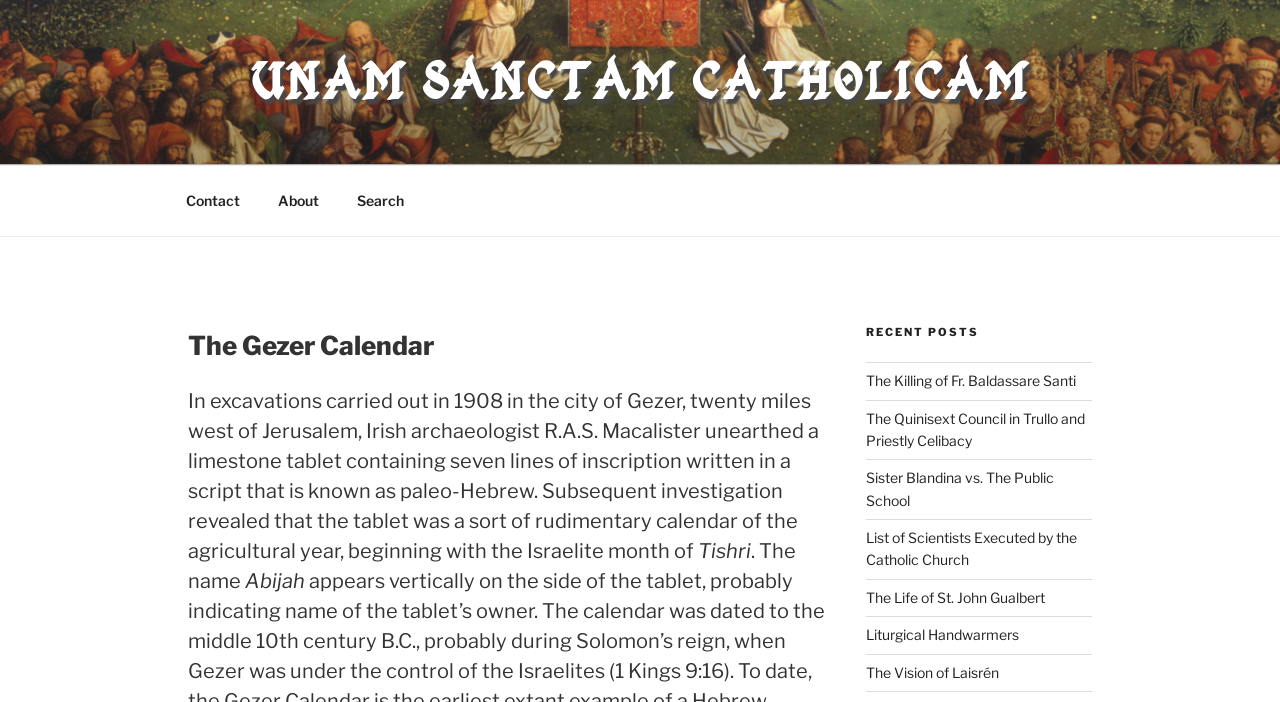Please identify the bounding box coordinates of the element that needs to be clicked to perform the following instruction: "read the 'The Gezer Calendar' heading".

[0.147, 0.467, 0.655, 0.518]